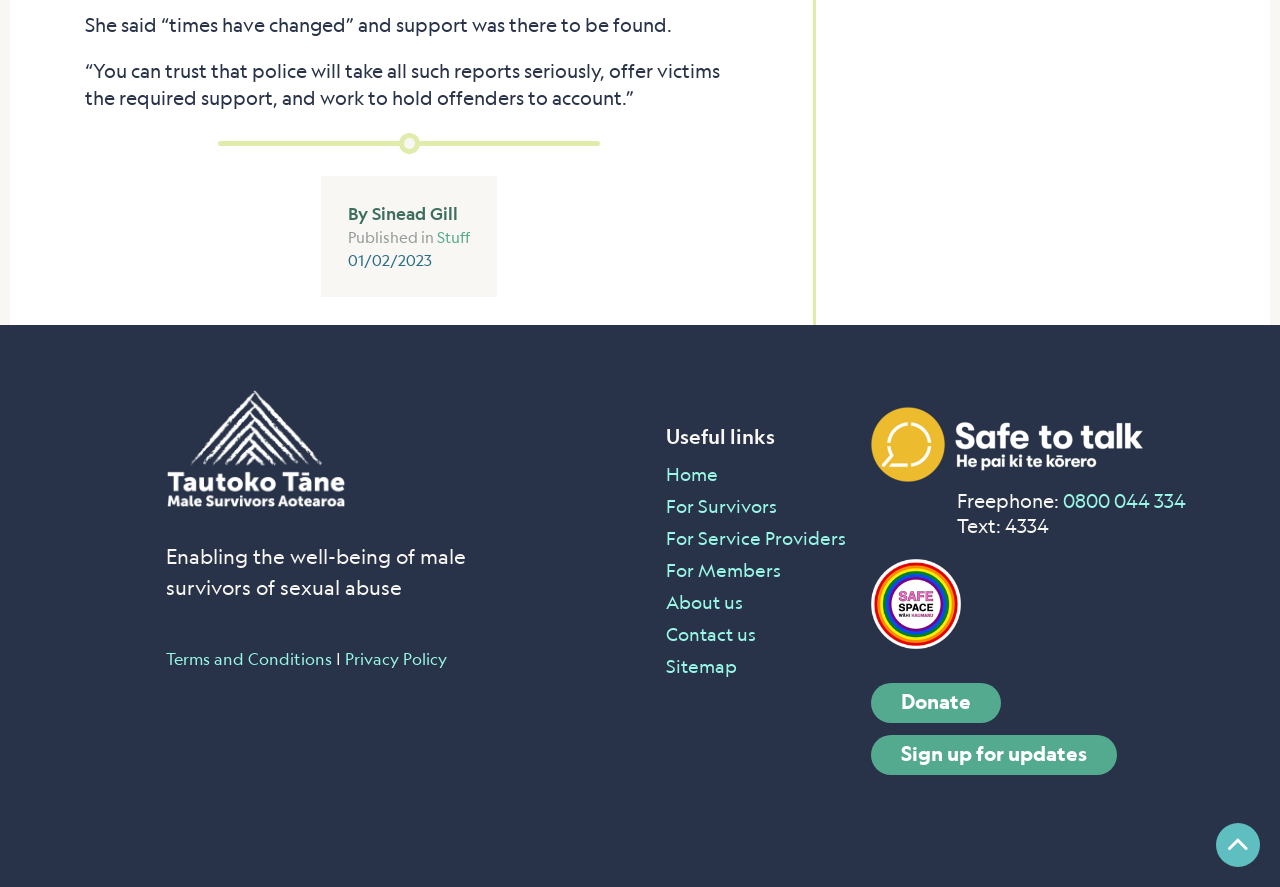Find and specify the bounding box coordinates that correspond to the clickable region for the instruction: "Read 'Terms and Conditions'".

[0.129, 0.731, 0.259, 0.755]